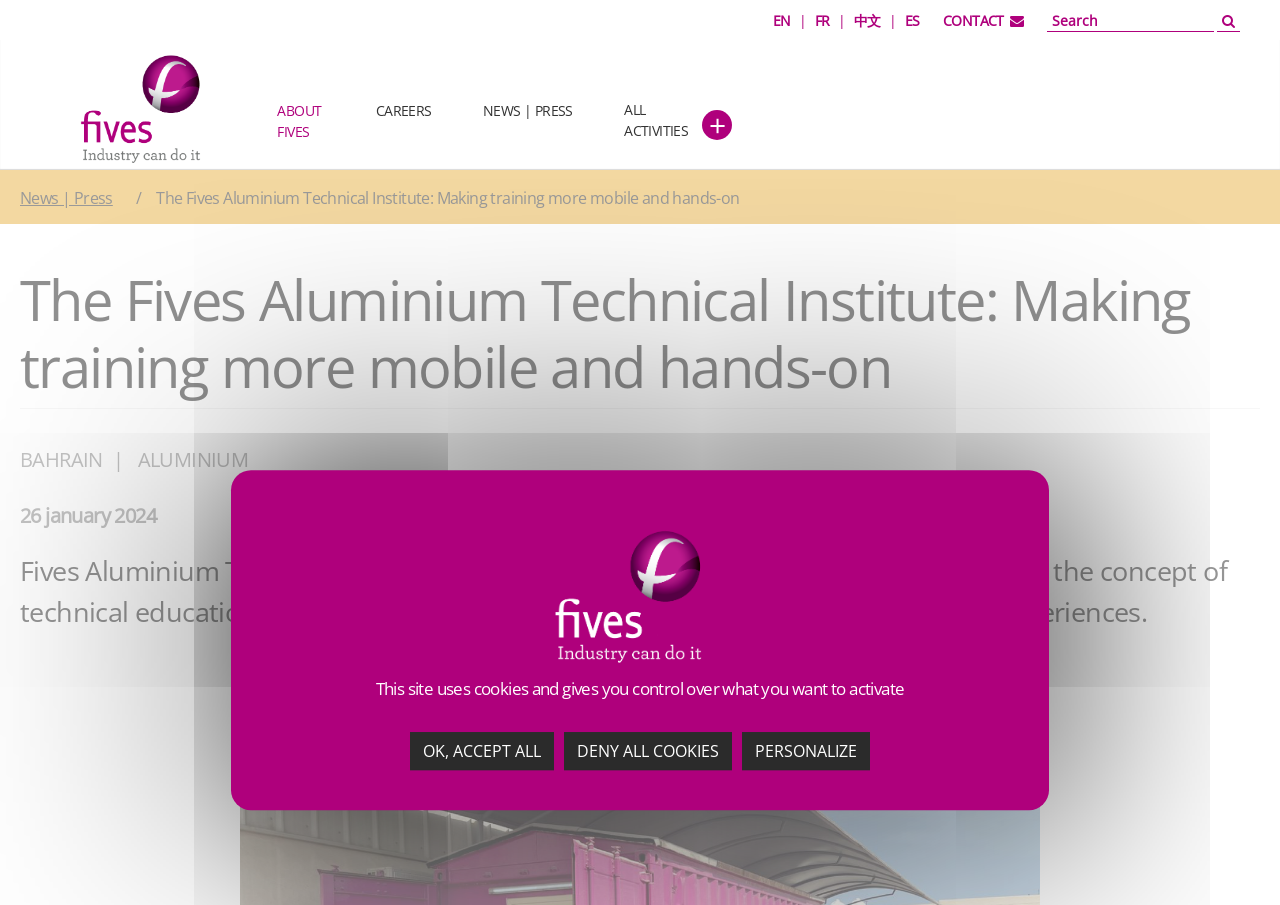What language options are available?
Answer the question in a detailed and comprehensive manner.

The language options are available at the top right corner of the webpage, represented by links 'EN', 'FR', '中文', and 'ES'.